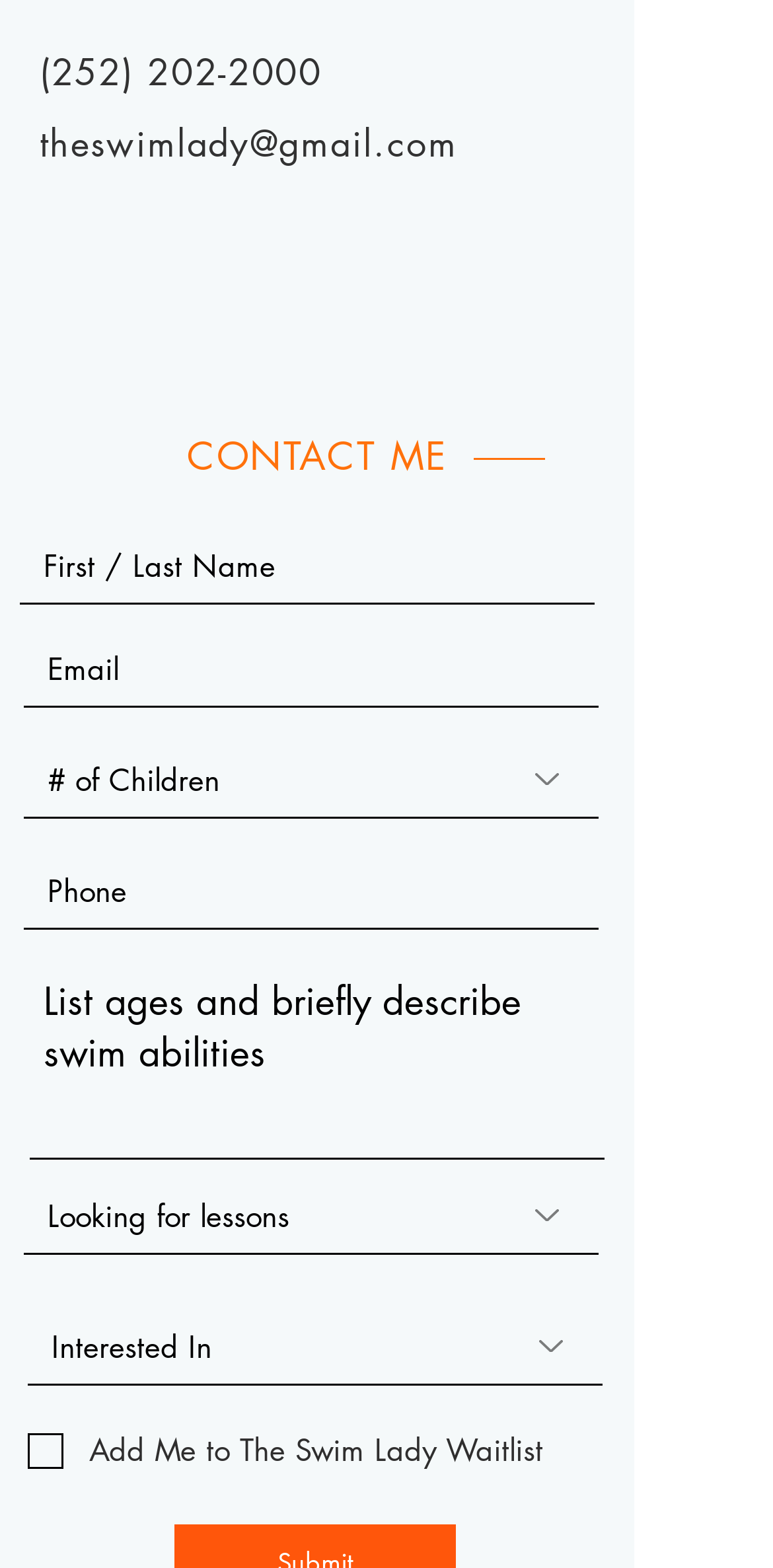Using the information in the image, give a comprehensive answer to the question: 
How many social media platforms are listed?

The social media platforms are listed under the 'Social Bar' section, which contains two link elements, one for Facebook and one for Instagram.